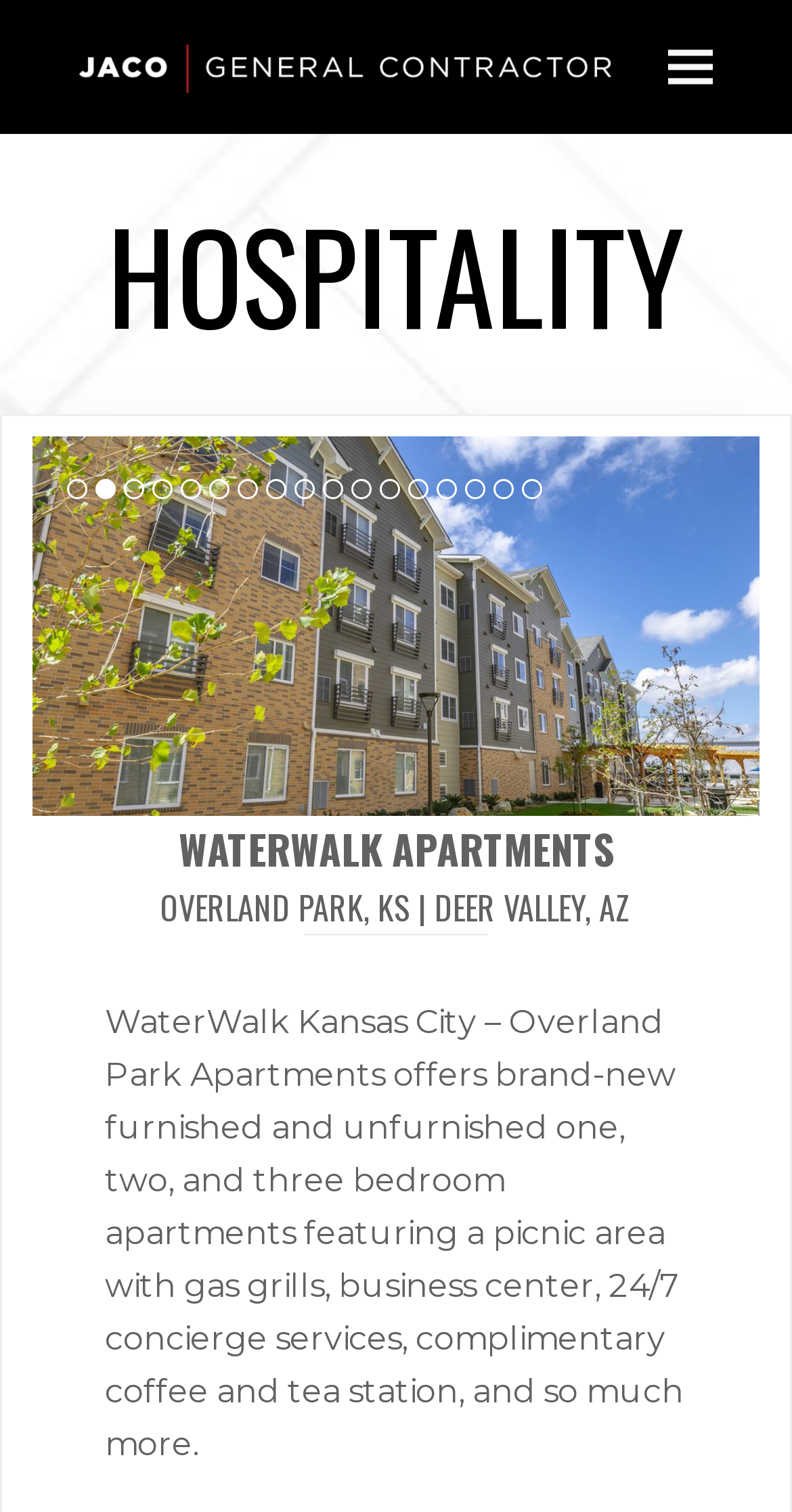Produce a meticulous description of the webpage.

The webpage appears to be the homepage of WaterWalk Apartments, showcasing their properties in Overland Park, Kansas, and Deer Valley, Arizona. At the top left corner, there is a logo of Jaco General Contractor, which is also a link. Next to it, there is a toggle button for the mobile menu.

Below the logo, there is a large banner that takes up most of the width of the page. The banner contains an image and a link to the WaterWalk Apartments website. Above the banner, there are navigation buttons to control a slideshow, including previous and next slide buttons, as well as buttons to go directly to specific slides.

On the banner, there is a heading that reads "WATERWALK APARTMENTS" in large text, followed by a subheading that lists the locations "OVERLAND PARK, KS | DEER VALLEY, AZ". Below the heading, there is a paragraph of text that describes the amenities offered by WaterWalk Kansas City – Overland Park Apartments, including furnished and unfurnished one, two, and three-bedroom apartments, a picnic area, business center, concierge services, and more.